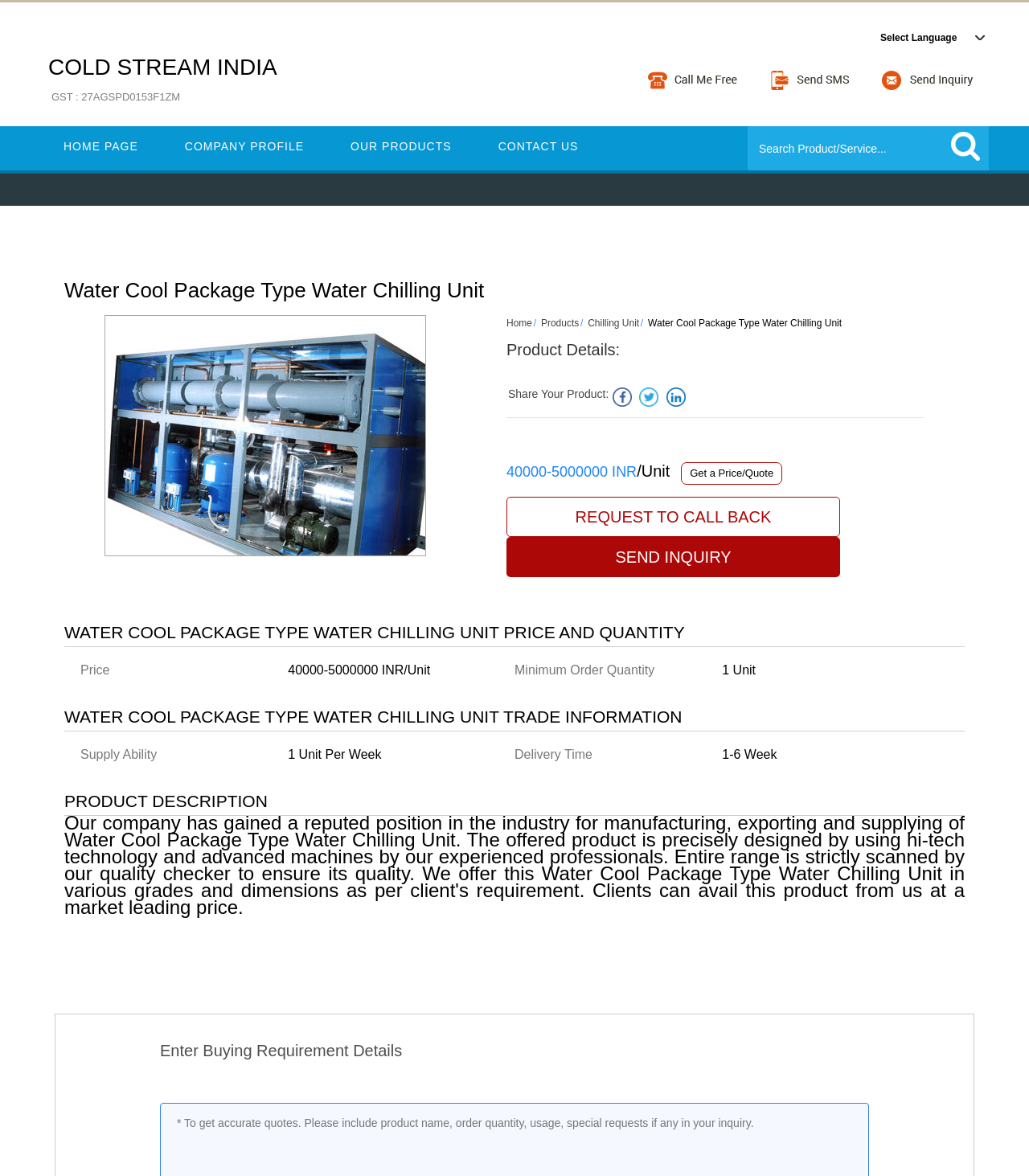Refer to the image and provide an in-depth answer to the question:
What is the minimum order quantity of the Water Cool Package Type Water Chilling Unit?

The minimum order quantity of the Water Cool Package Type Water Chilling Unit can be found in the product details section, under the 'Minimum Order Quantity' heading.